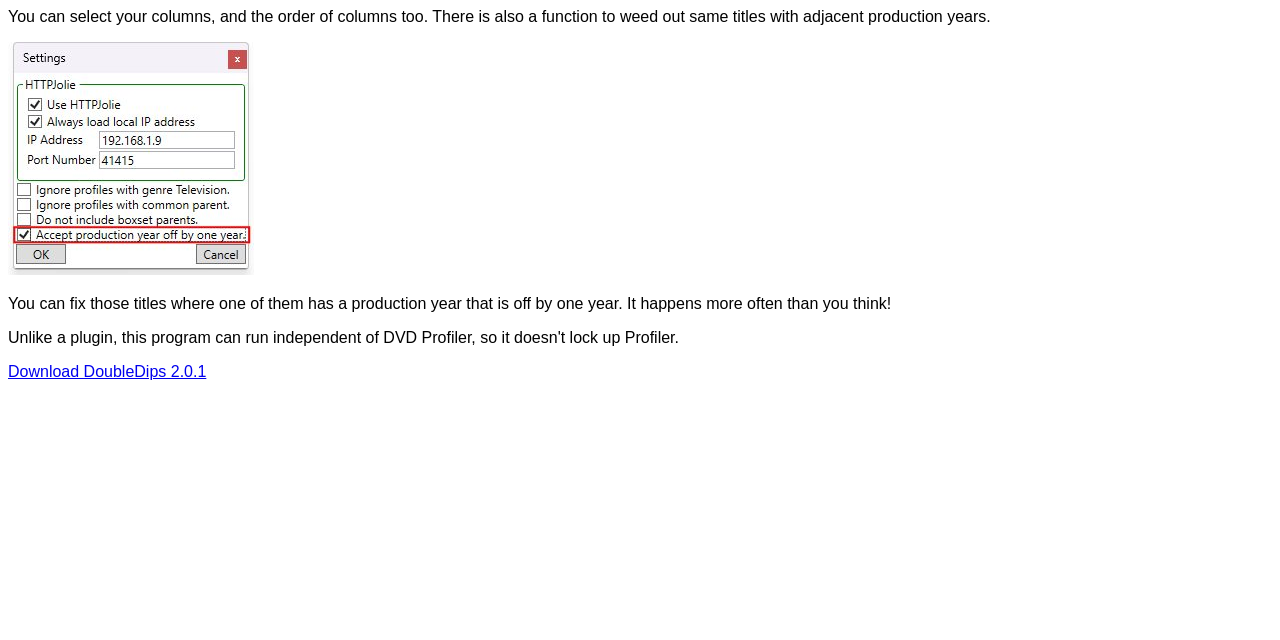Based on the description "Download DoubleDips 2.0.1", find the bounding box of the specified UI element.

[0.006, 0.567, 0.161, 0.593]